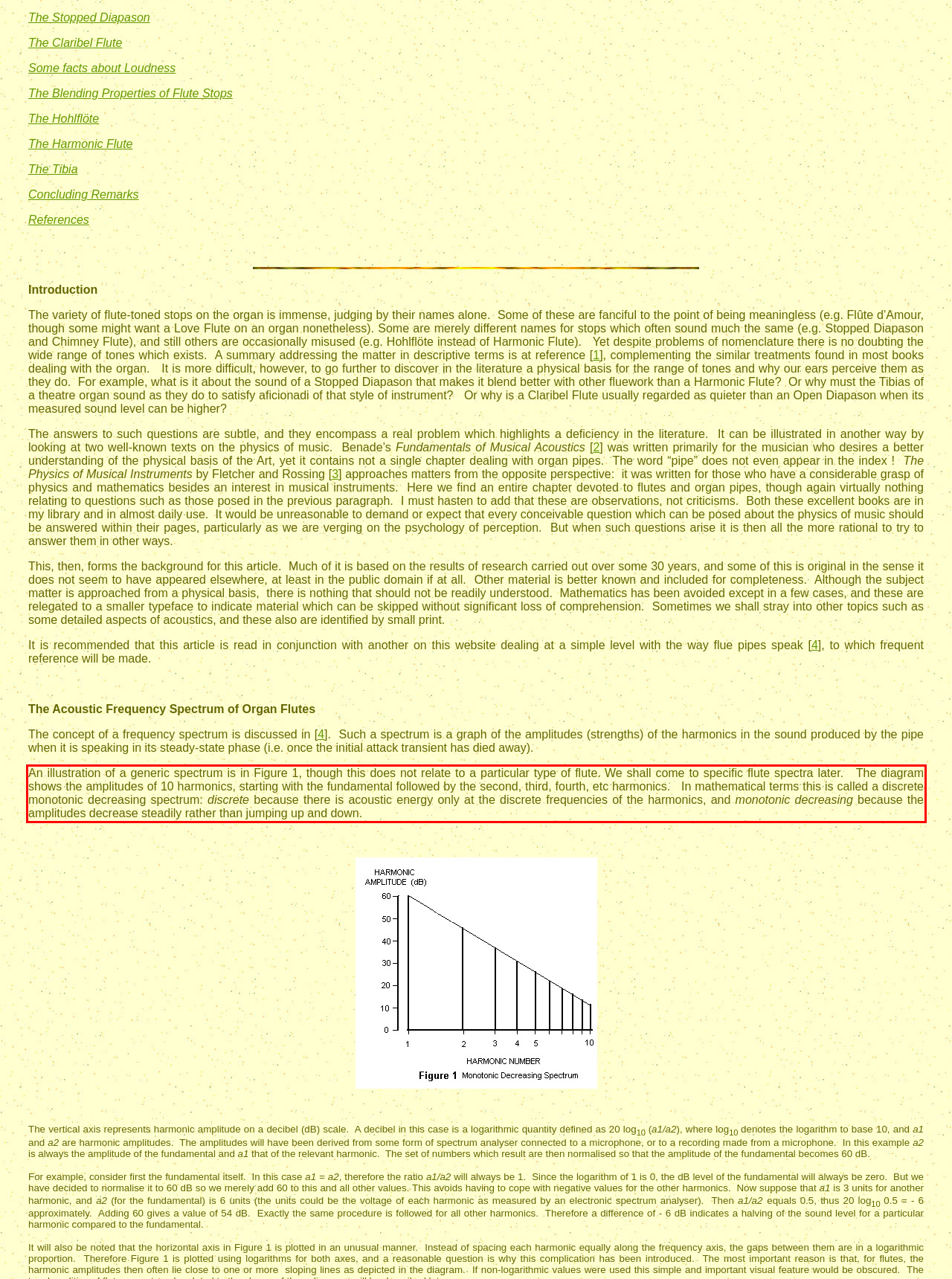You are looking at a screenshot of a webpage with a red rectangle bounding box. Use OCR to identify and extract the text content found inside this red bounding box.

An illustration of a generic spectrum is in Figure 1, though this does not relate to a particular type of flute. We shall come to specific flute spectra later. The diagram shows the amplitudes of 10 harmonics, starting with the fundamental followed by the second, third, fourth, etc harmonics. In mathematical terms this is called a discrete monotonic decreasing spectrum: discrete because there is acoustic energy only at the discrete frequencies of the harmonics, and monotonic decreasing because the amplitudes decrease steadily rather than jumping up and down.